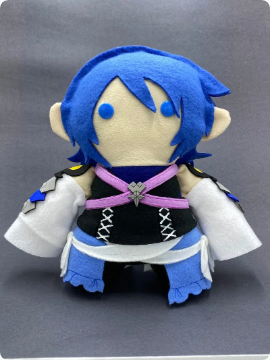What is the purpose of this collectible figure?
Please provide a detailed answer to the question.

The caption suggests that this plush doll allows fans to connect with Aqua through this delightful, huggable form, implying that the figure's purpose is to facilitate a sense of connection or attachment between the fan and the character.